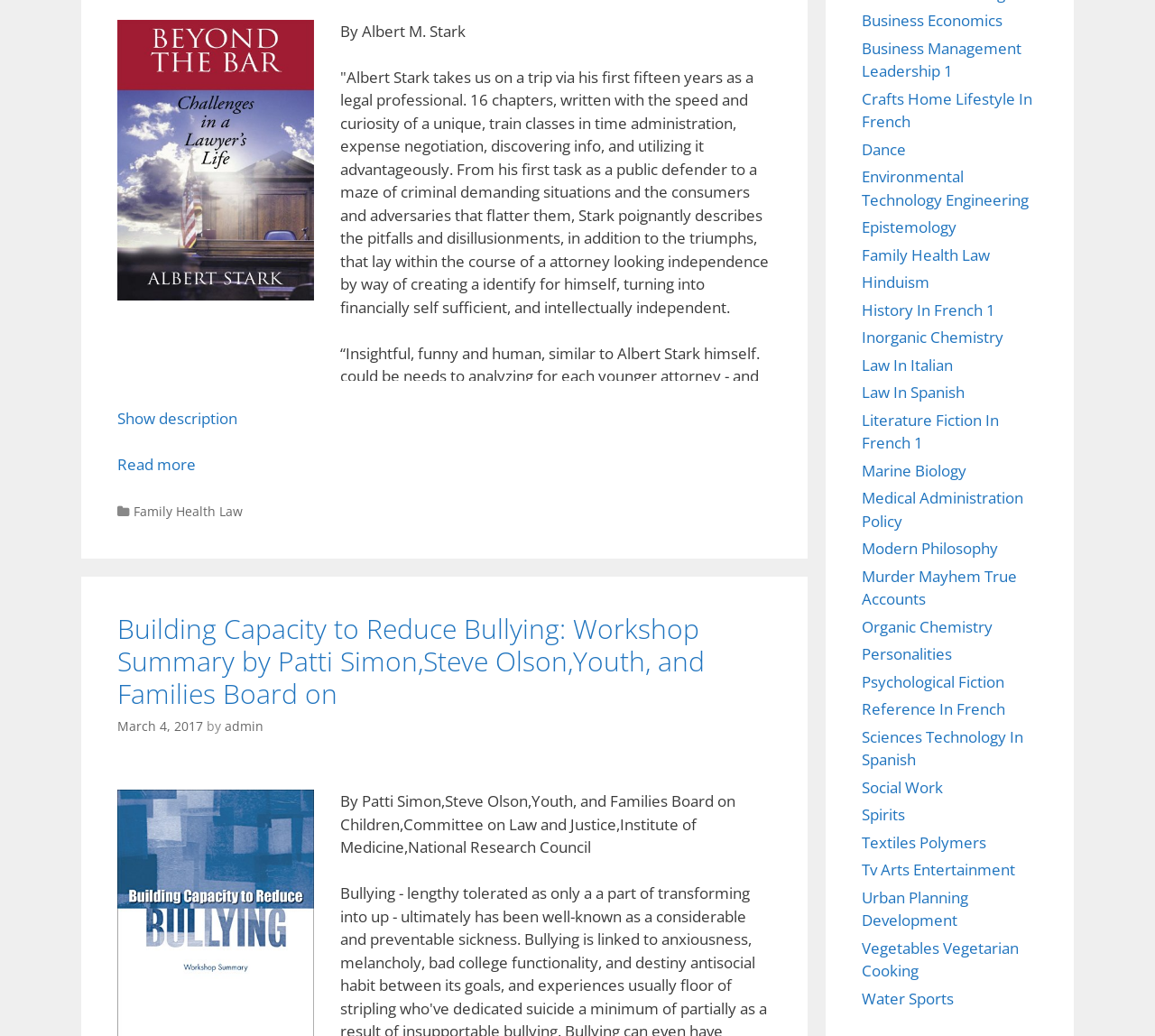Could you indicate the bounding box coordinates of the region to click in order to complete this instruction: "Browse books in Family Health Law category".

[0.116, 0.485, 0.21, 0.502]